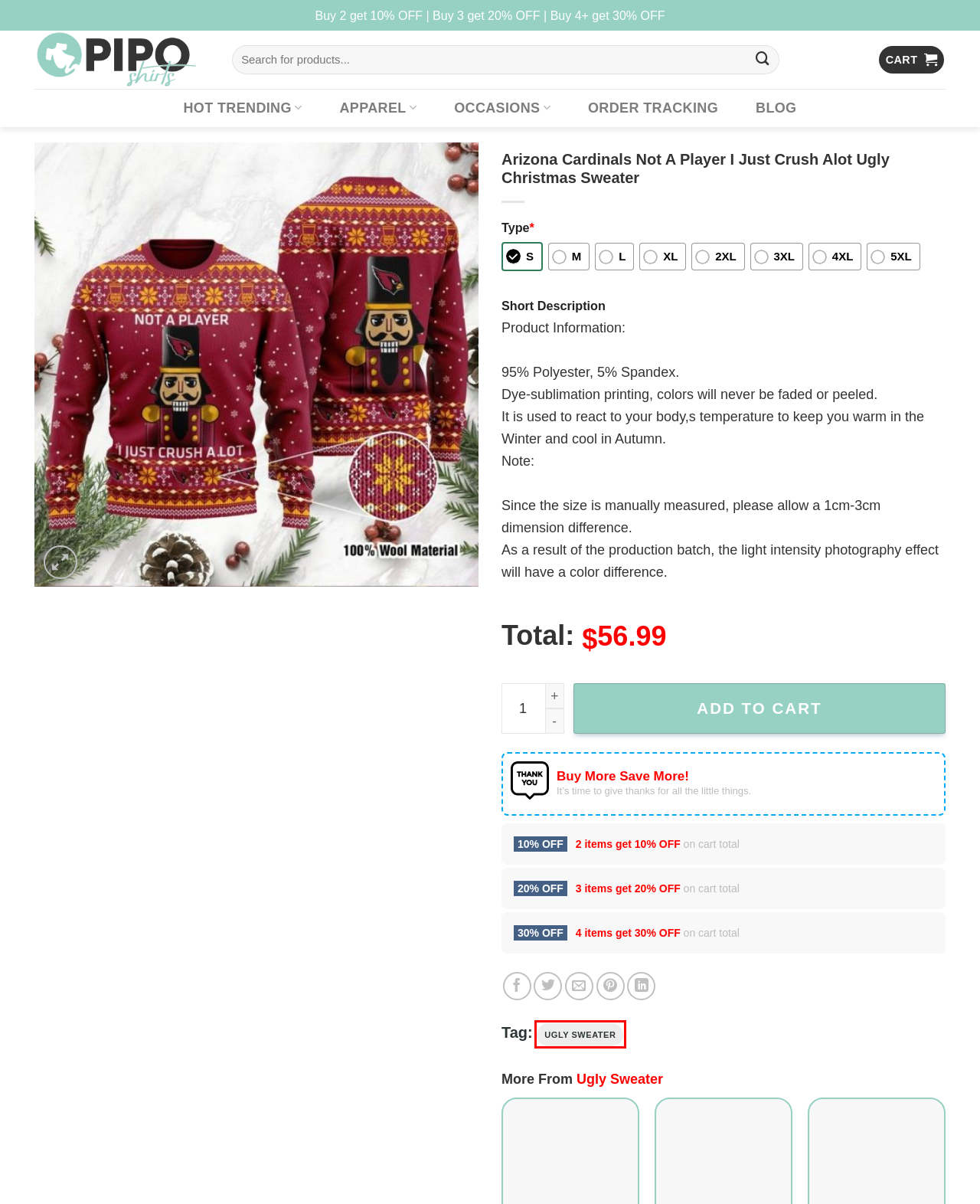Given a screenshot of a webpage featuring a red bounding box, identify the best matching webpage description for the new page after the element within the red box is clicked. Here are the options:
A. Contact Us - PipoShirts Store
B. Ugly Sweater Archives - PipoShirts Store
C. Order Tracking - PipoShirts Store
D. Hot Trending Archives - PipoShirts Store
E. Top of the world's best fashion boutiques - Piposhirts
F. Blog - PipoShirts Store
G. Cart - PipoShirts Store
H. Attack on Titan Ugly Christmas Sweater - PipoShirts Store

B